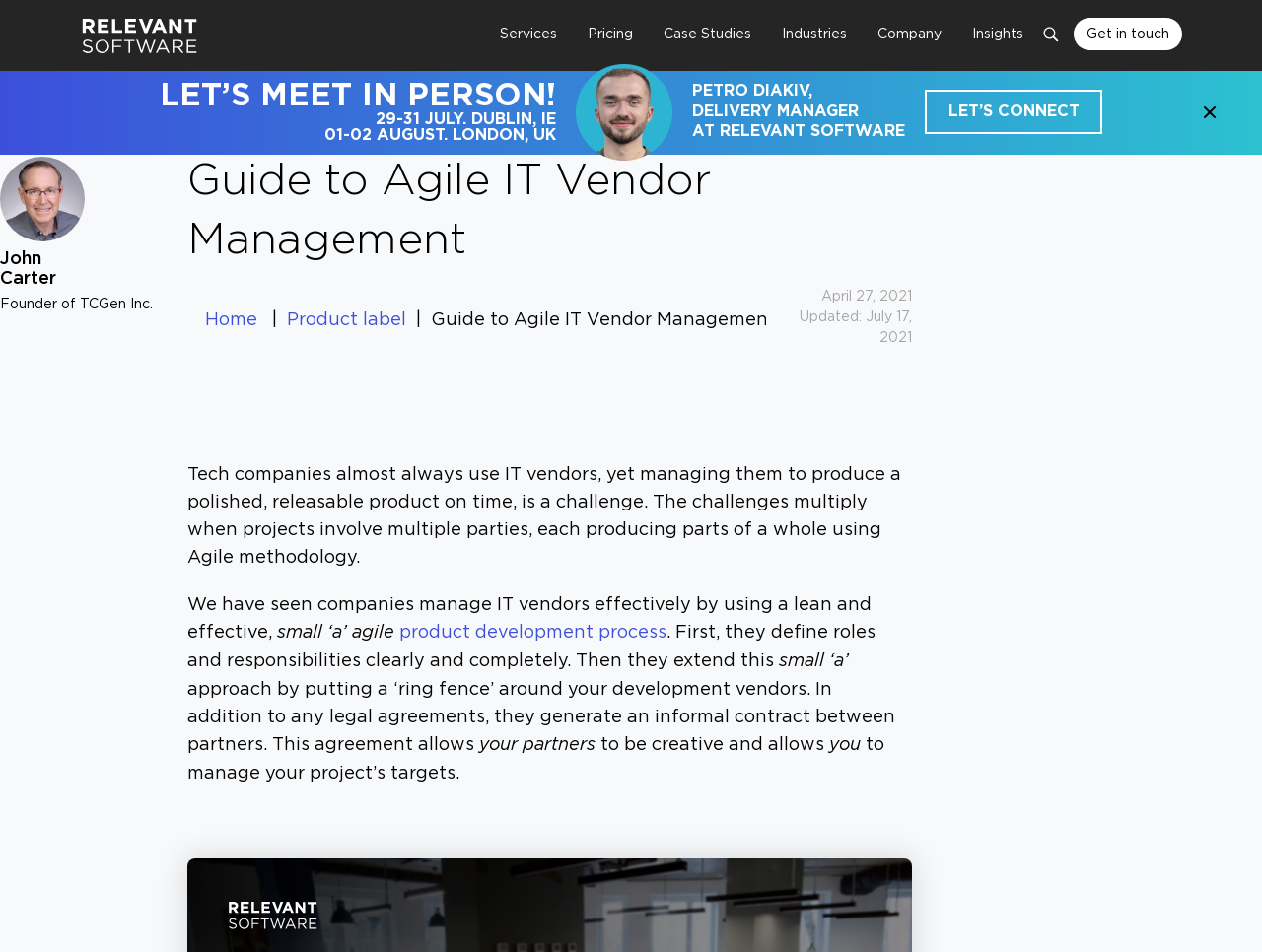What is the purpose of the contact form in the webpage?
Carefully examine the image and provide a detailed answer to the question.

The purpose of the contact form in the webpage is to 'Get a quote', as stated in the heading 'Get a quote' above the form.